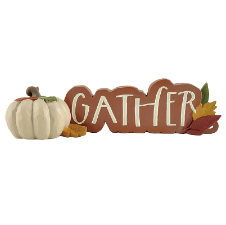Please answer the following question using a single word or phrase: 
What is the height of the decoration?

1.97 inches